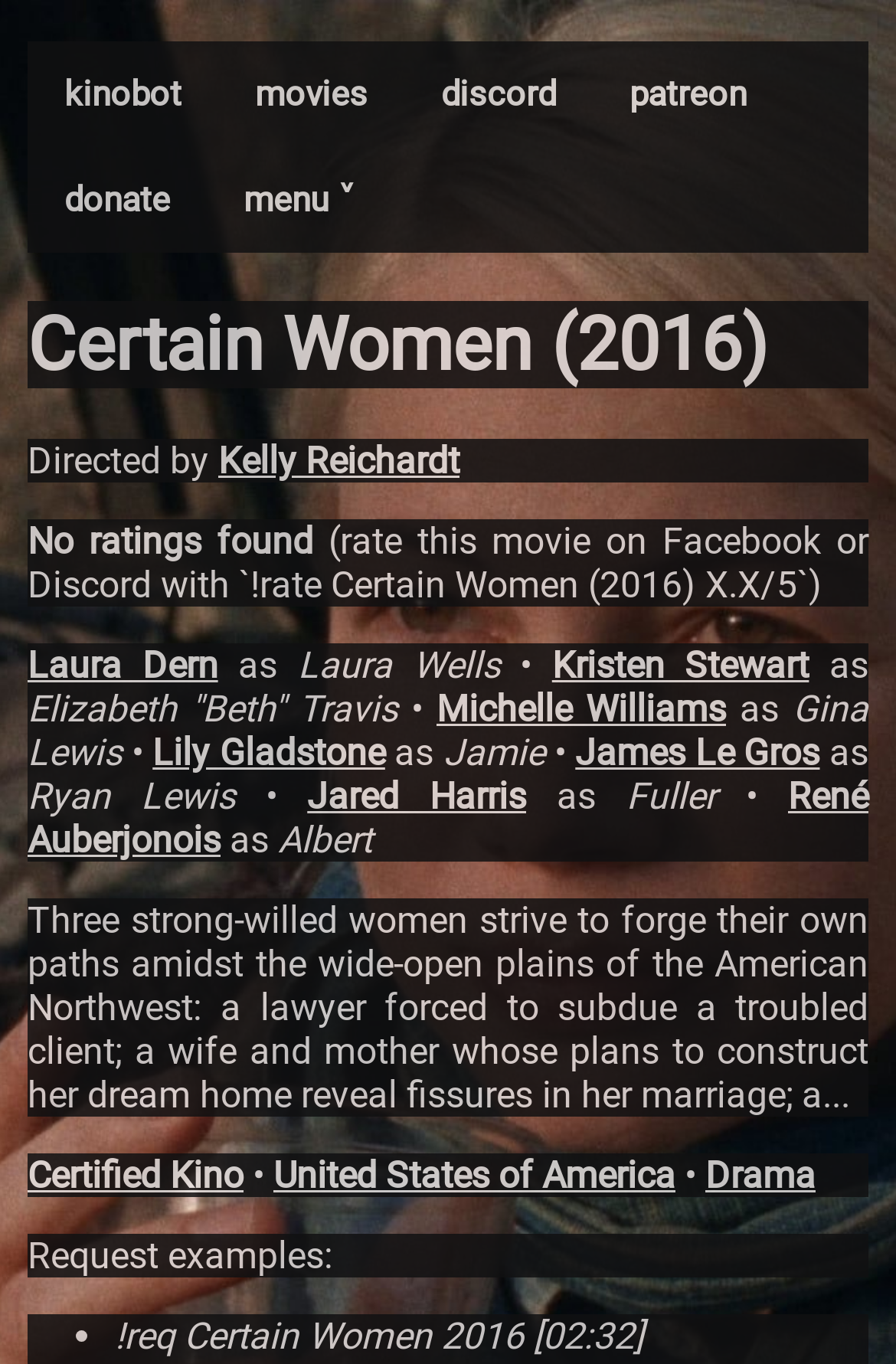Please locate the bounding box coordinates of the element that should be clicked to achieve the given instruction: "View more information about the movie by clicking on the 'Certified Kino' link".

[0.031, 0.845, 0.272, 0.877]